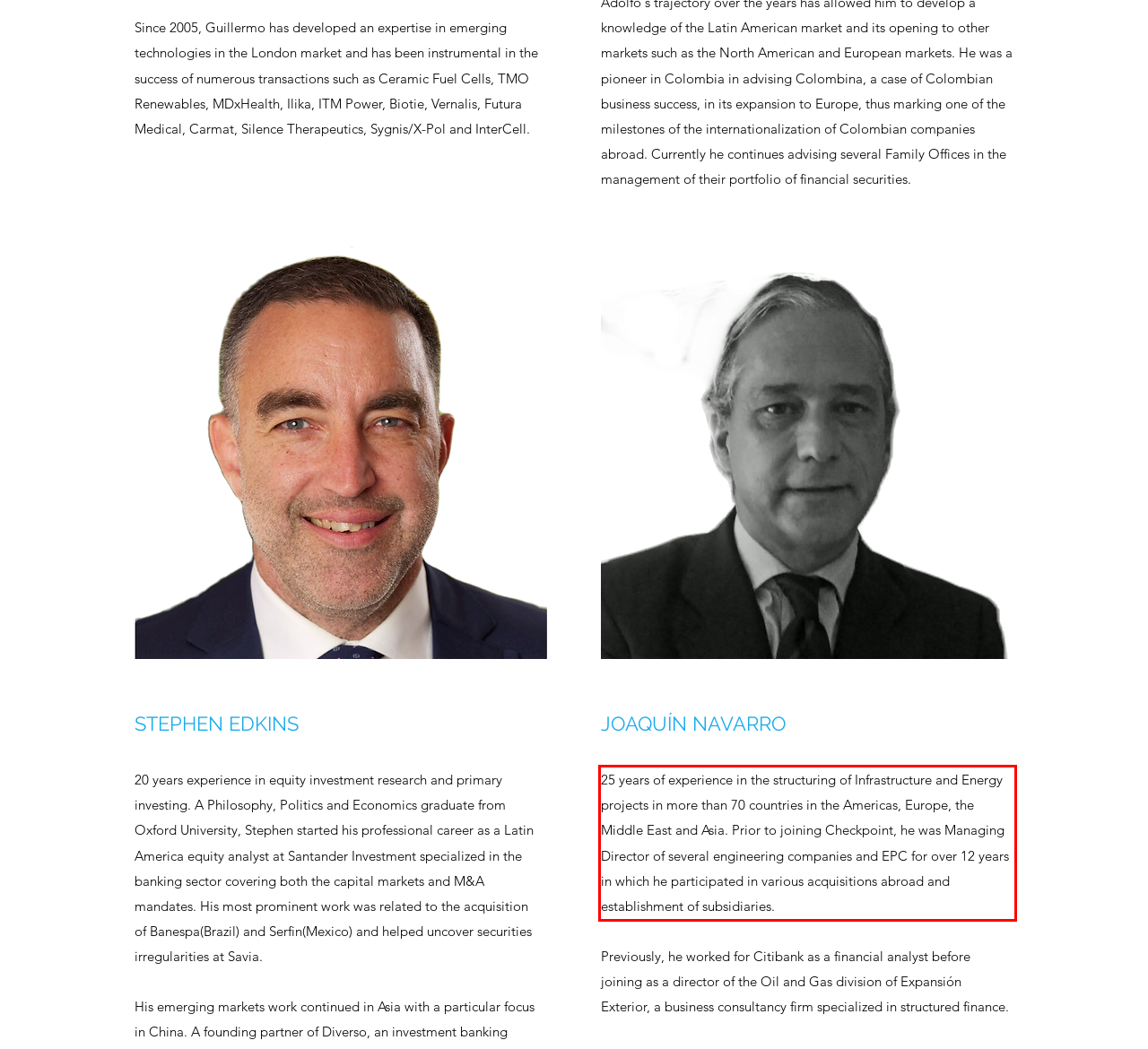Locate the red bounding box in the provided webpage screenshot and use OCR to determine the text content inside it.

25 years of experience in the structuring of Infrastructure and Energy projects in more than 70 countries in the Americas, Europe, the Middle East and Asia. Prior to joining Checkpoint, he was Managing Director of several engineering companies and EPC for over 12 years in which he participated in various acquisitions abroad and establishment of subsidiaries.